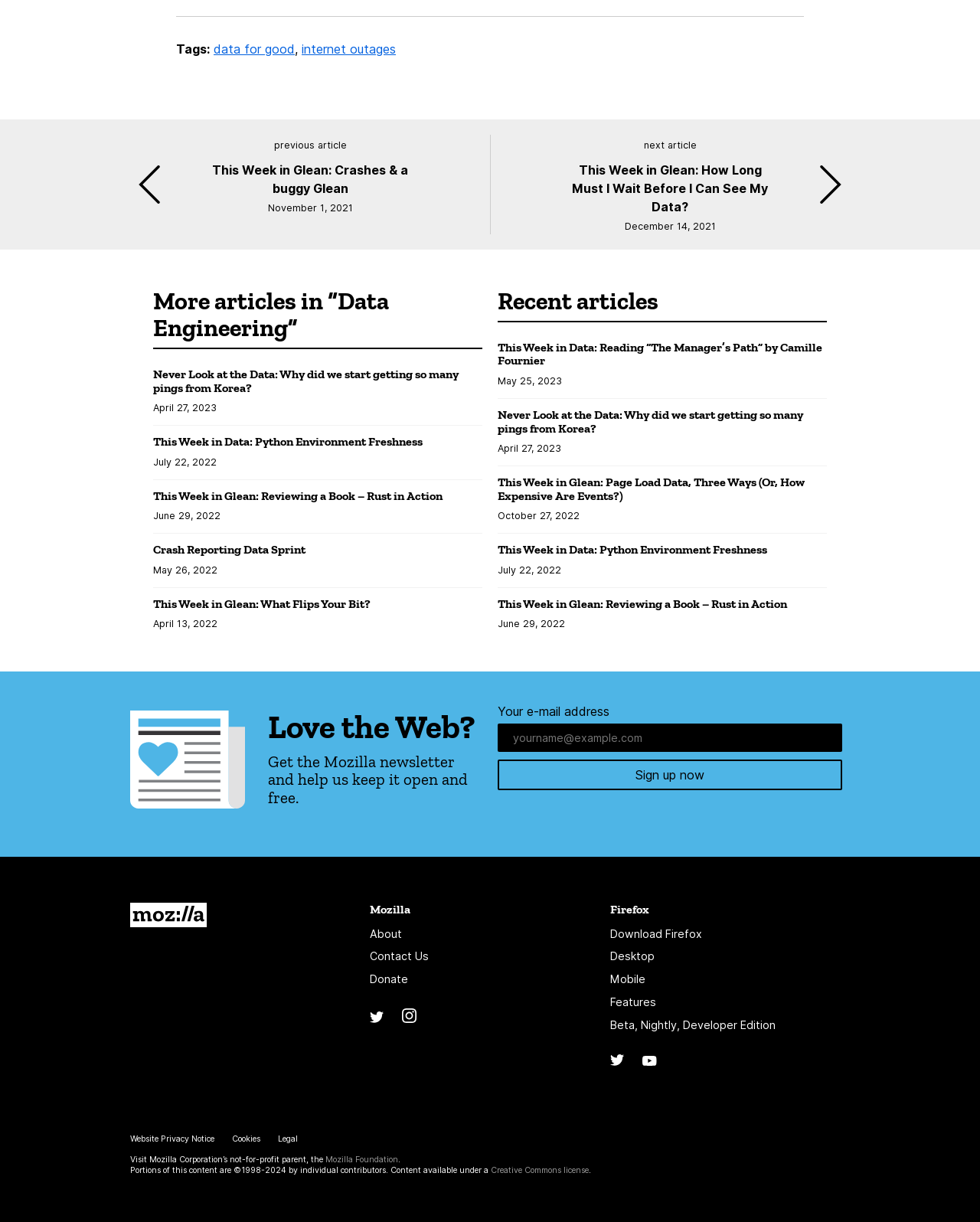Identify the bounding box coordinates of the element that should be clicked to fulfill this task: "Click on the 'previous article'". The coordinates should be provided as four float numbers between 0 and 1, i.e., [left, top, right, bottom].

[0.133, 0.11, 0.5, 0.191]